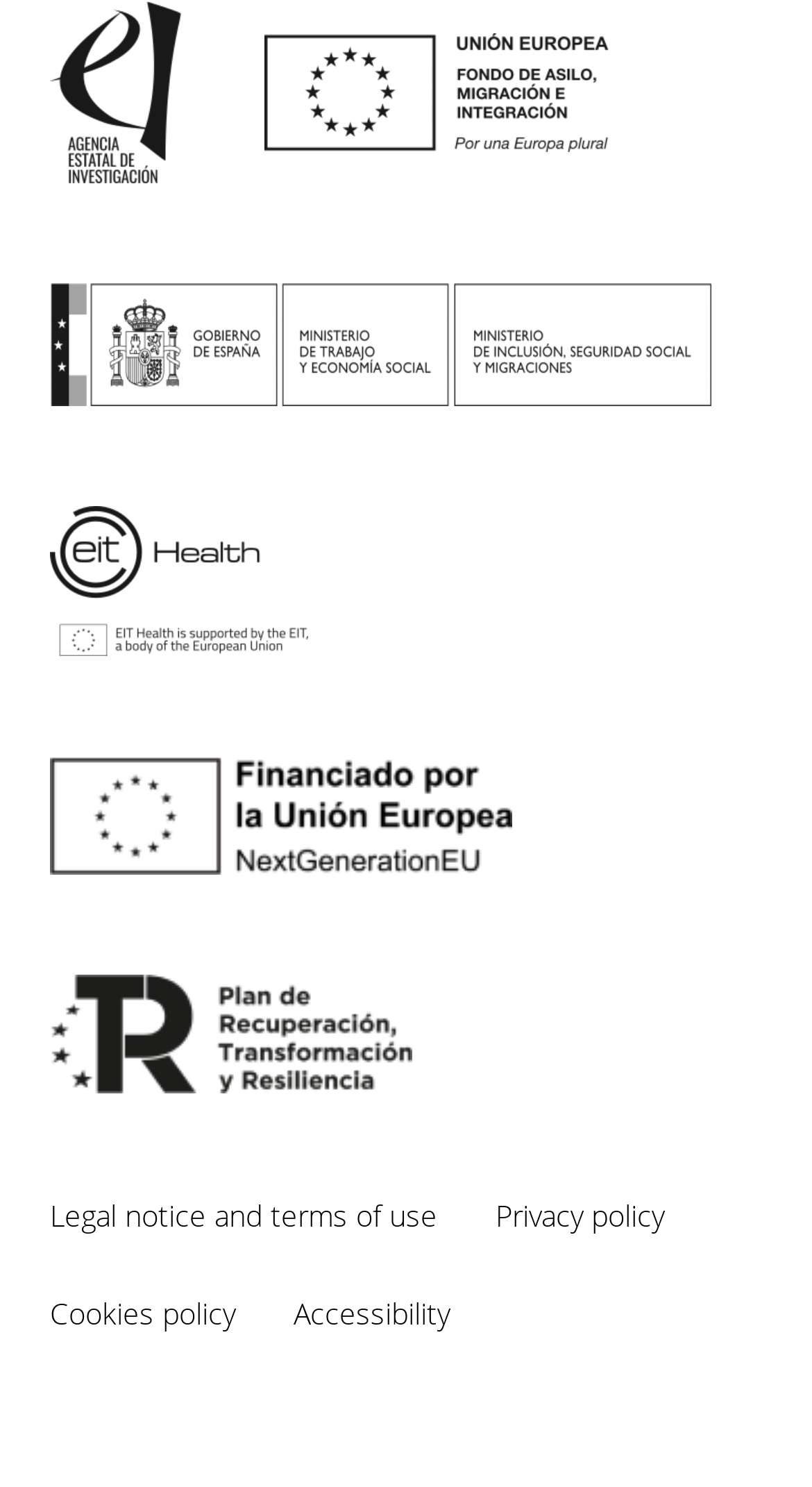What is the text of the link located at the bottom left of the webpage?
Based on the screenshot, respond with a single word or phrase.

Cookies policy